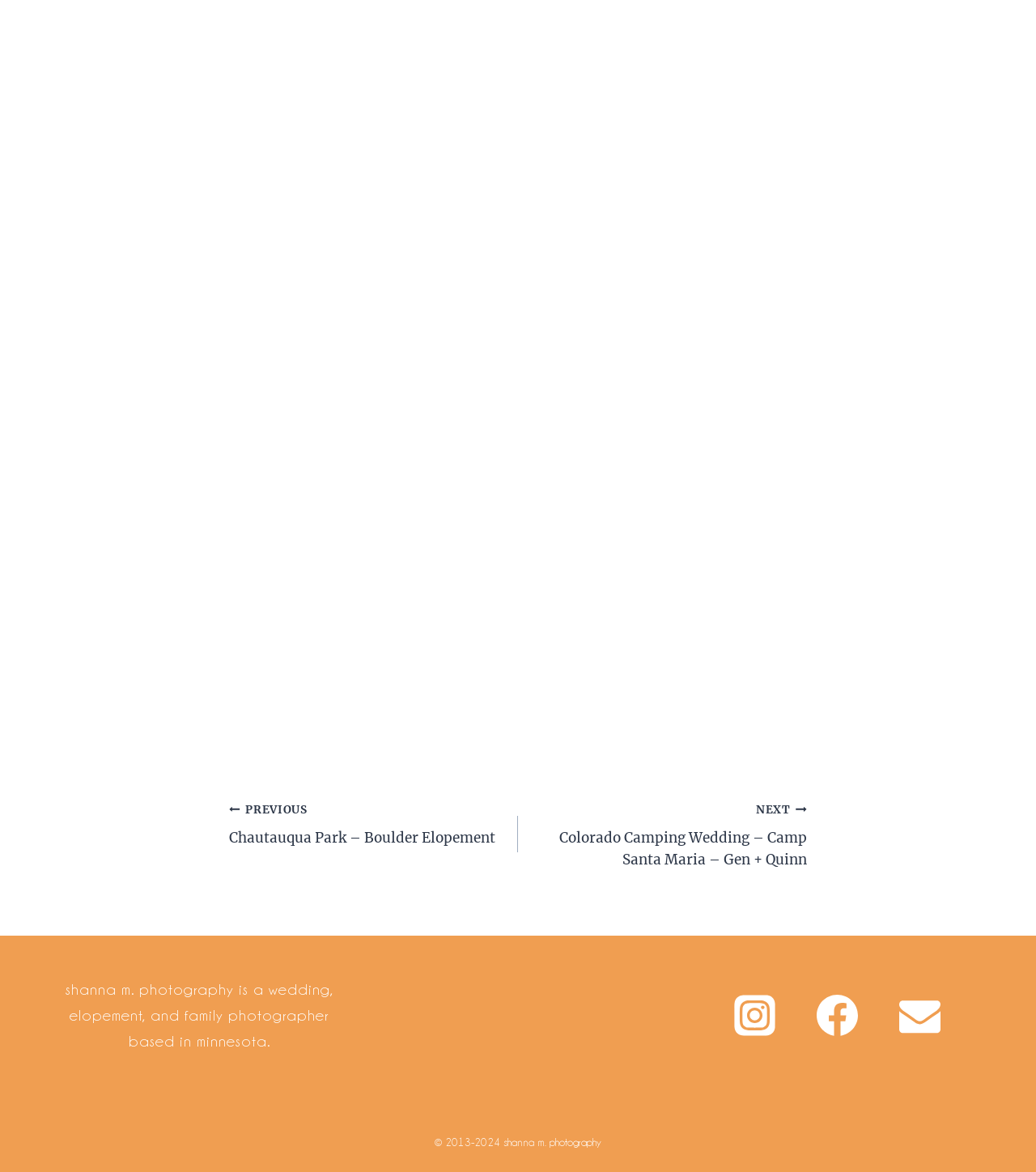Identify the bounding box of the UI element described as follows: "Instagram". Provide the coordinates as four float numbers in the range of 0 to 1 [left, top, right, bottom].

[0.688, 0.831, 0.768, 0.902]